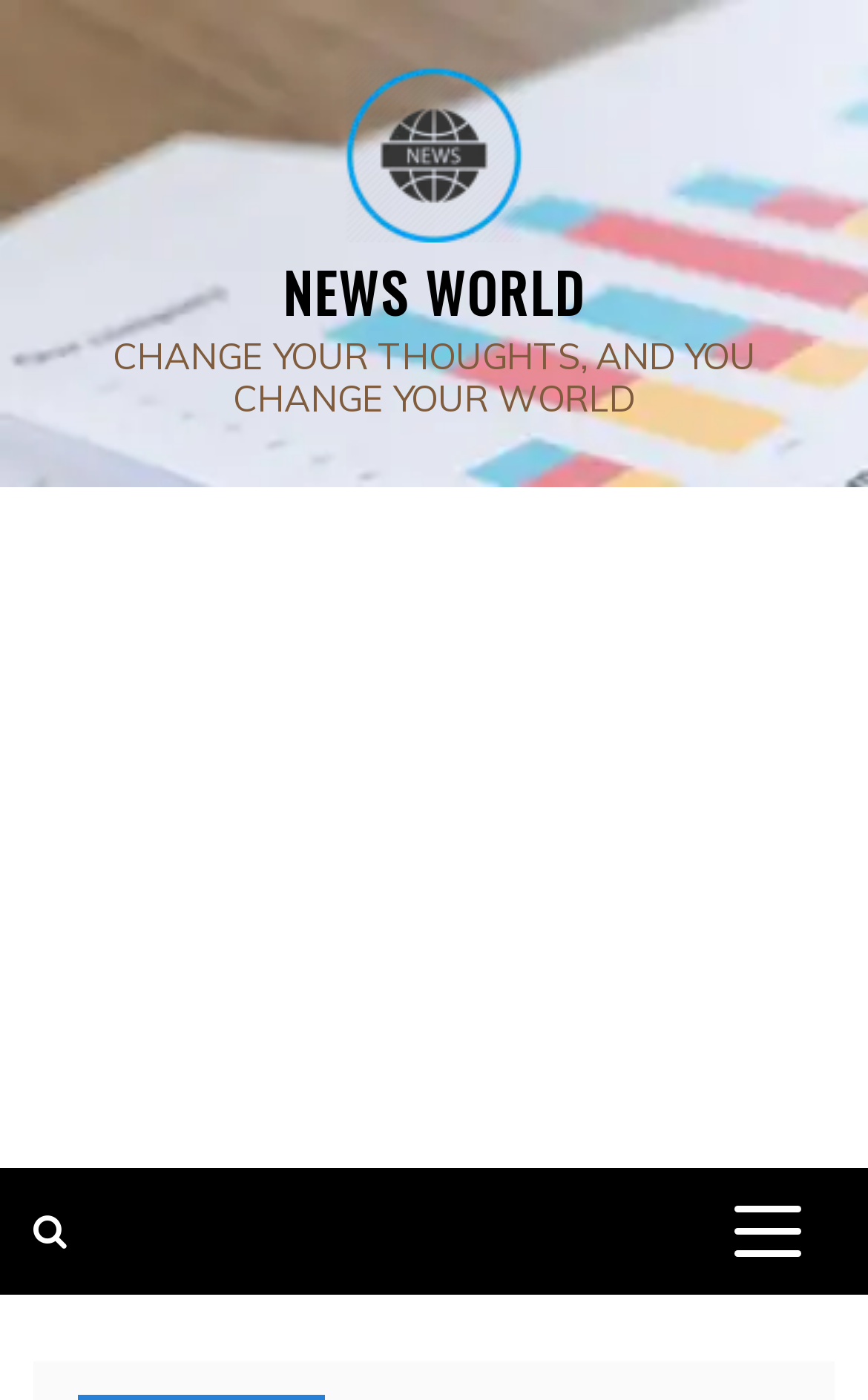Please give a short response to the question using one word or a phrase:
Is there a menu button on the webpage?

Yes